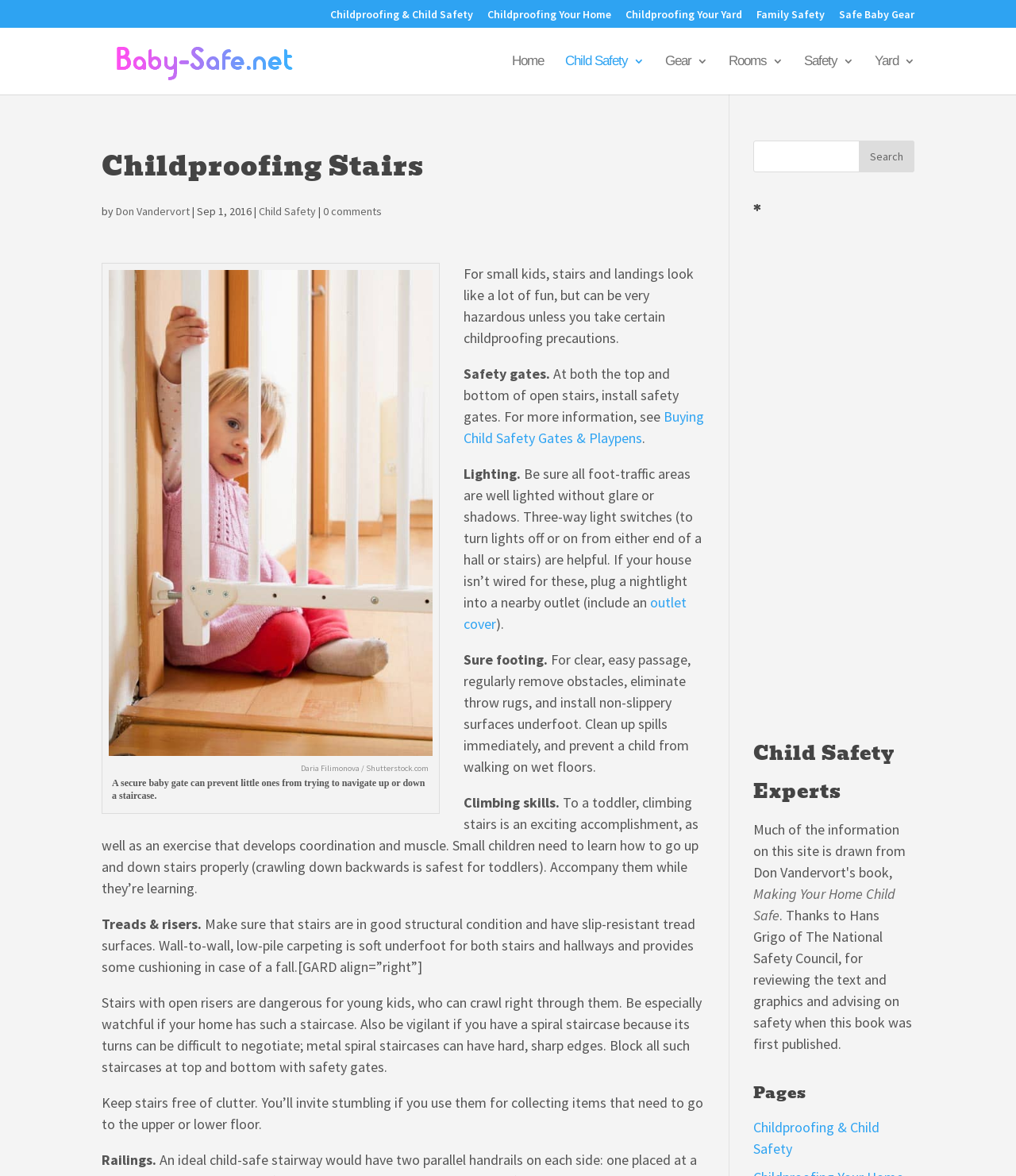Determine the bounding box for the UI element that matches this description: "outlet cover".

[0.456, 0.504, 0.676, 0.538]